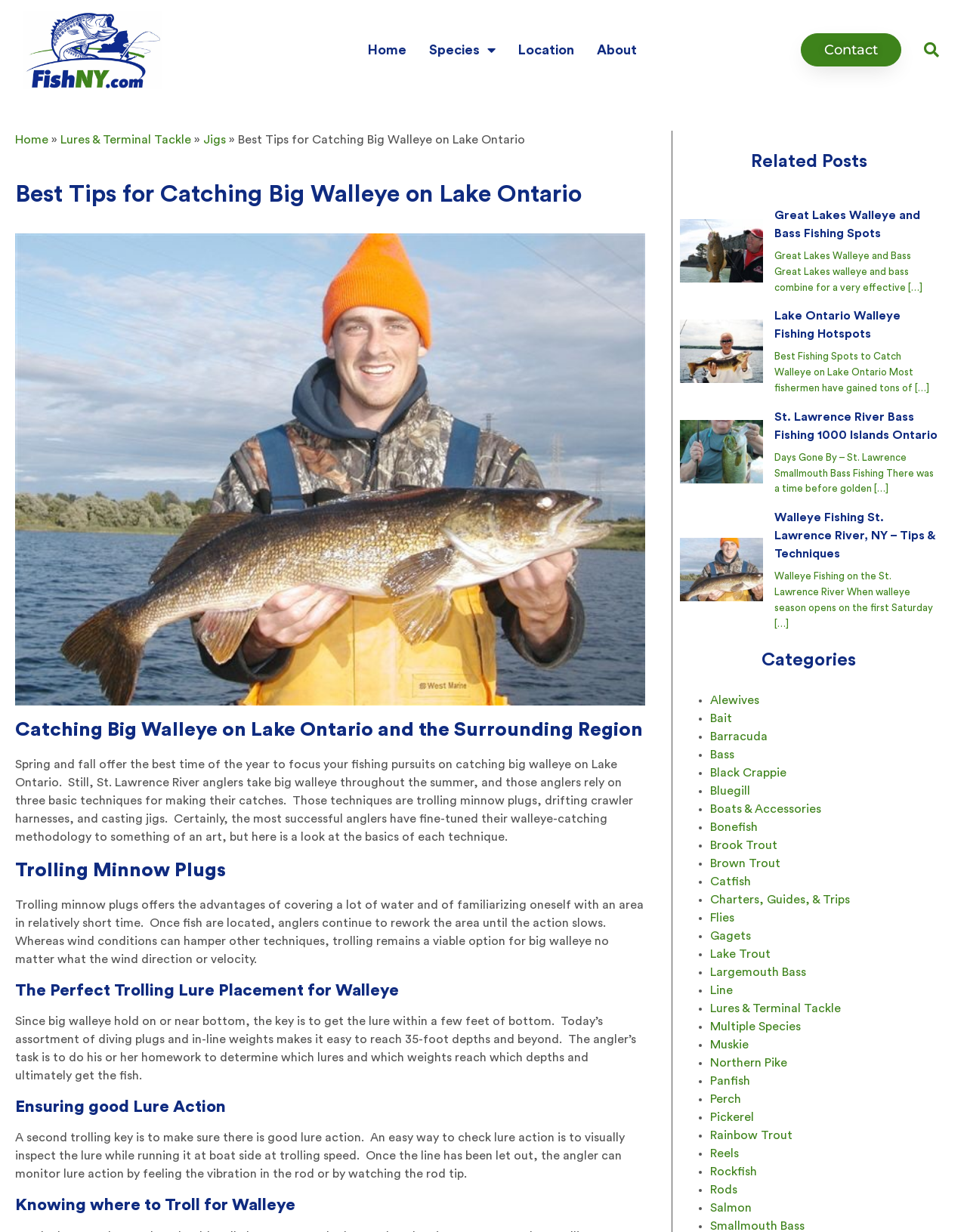Find the bounding box coordinates for the element described here: "Lake Ontario Walleye Fishing Hotspots".

[0.8, 0.249, 0.97, 0.279]